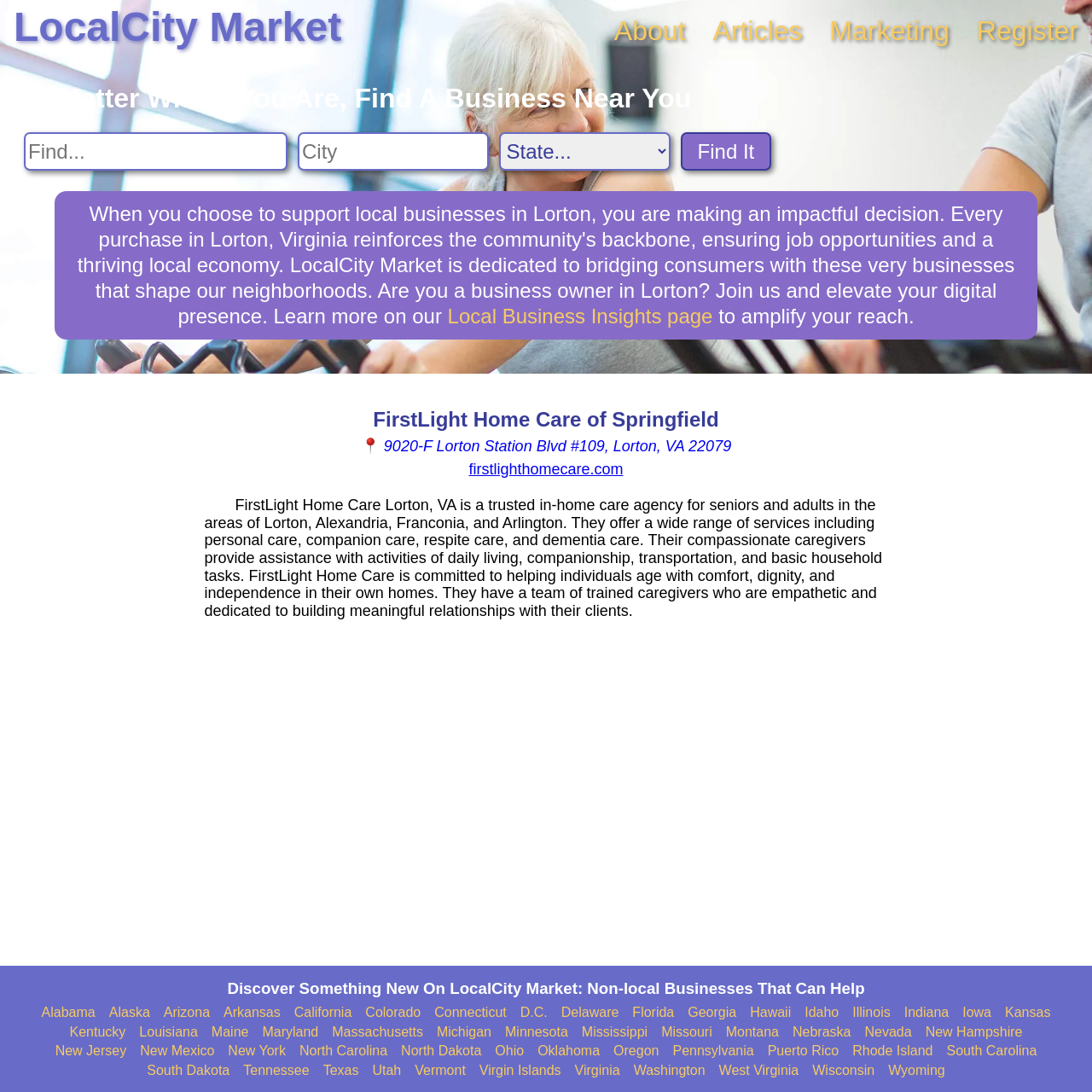Locate the bounding box coordinates of the element I should click to achieve the following instruction: "Read about FirstLight Home Care of Springfield".

[0.187, 0.455, 0.808, 0.567]